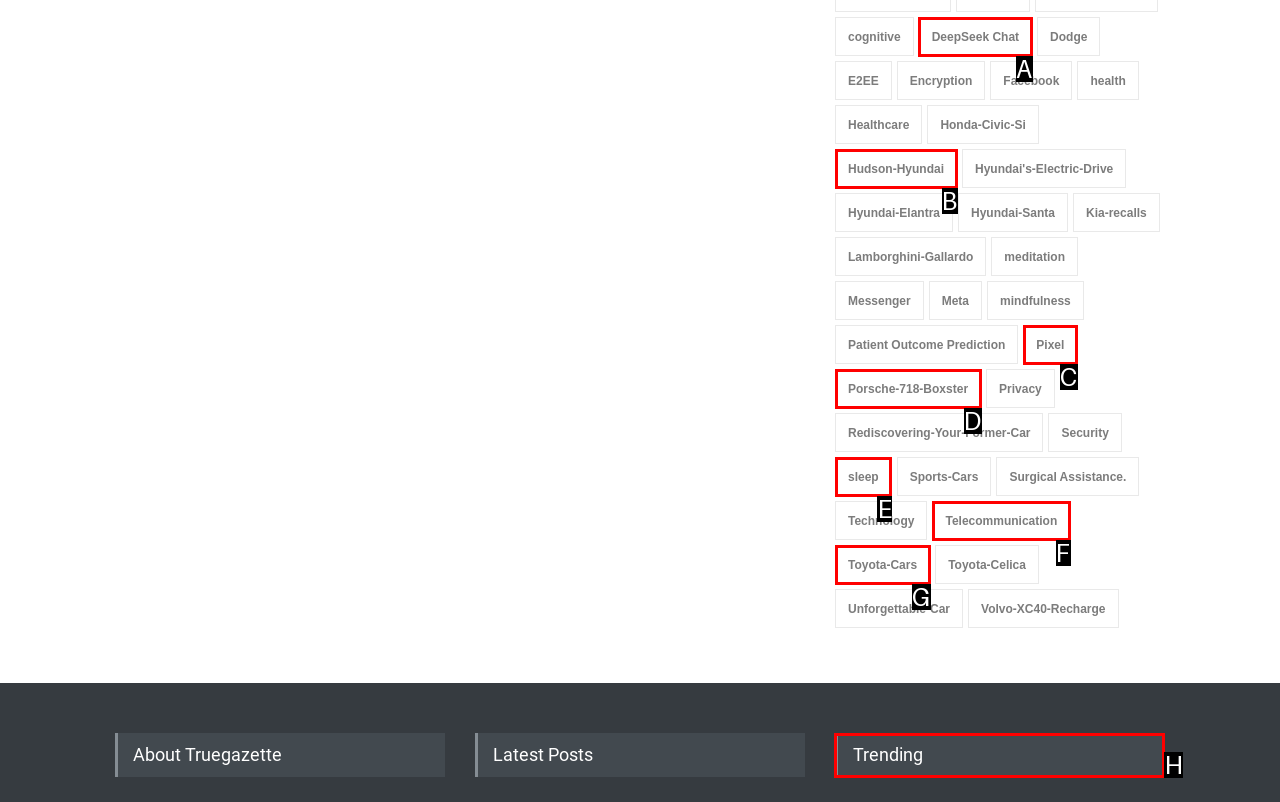Based on the task: Explore the 'Trending' section, which UI element should be clicked? Answer with the letter that corresponds to the correct option from the choices given.

H